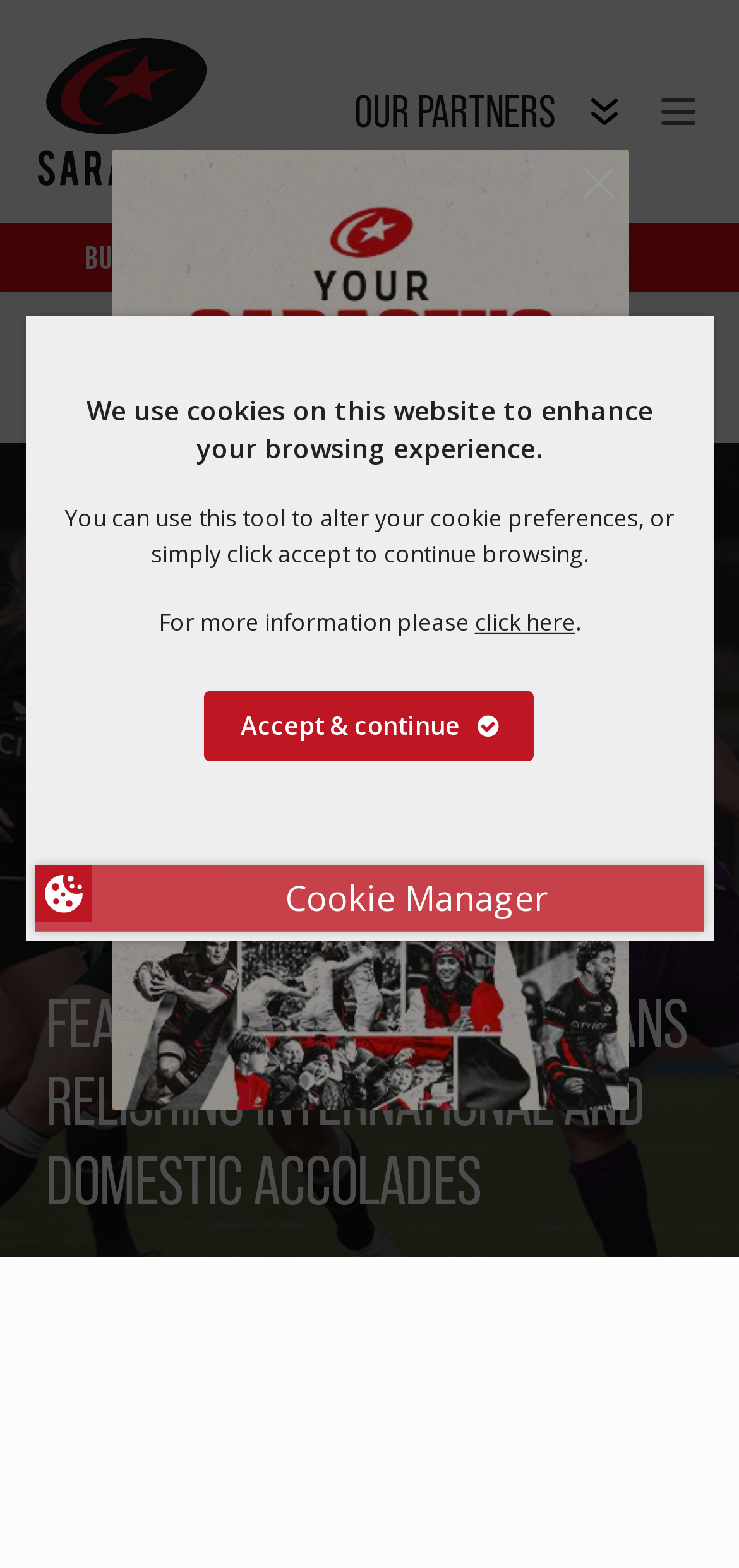Locate the primary heading on the webpage and return its text.

FEATURE INTERVIEW | KAT EVANS RELISHING INTERNATIONAL AND DOMESTIC ACCOLADES